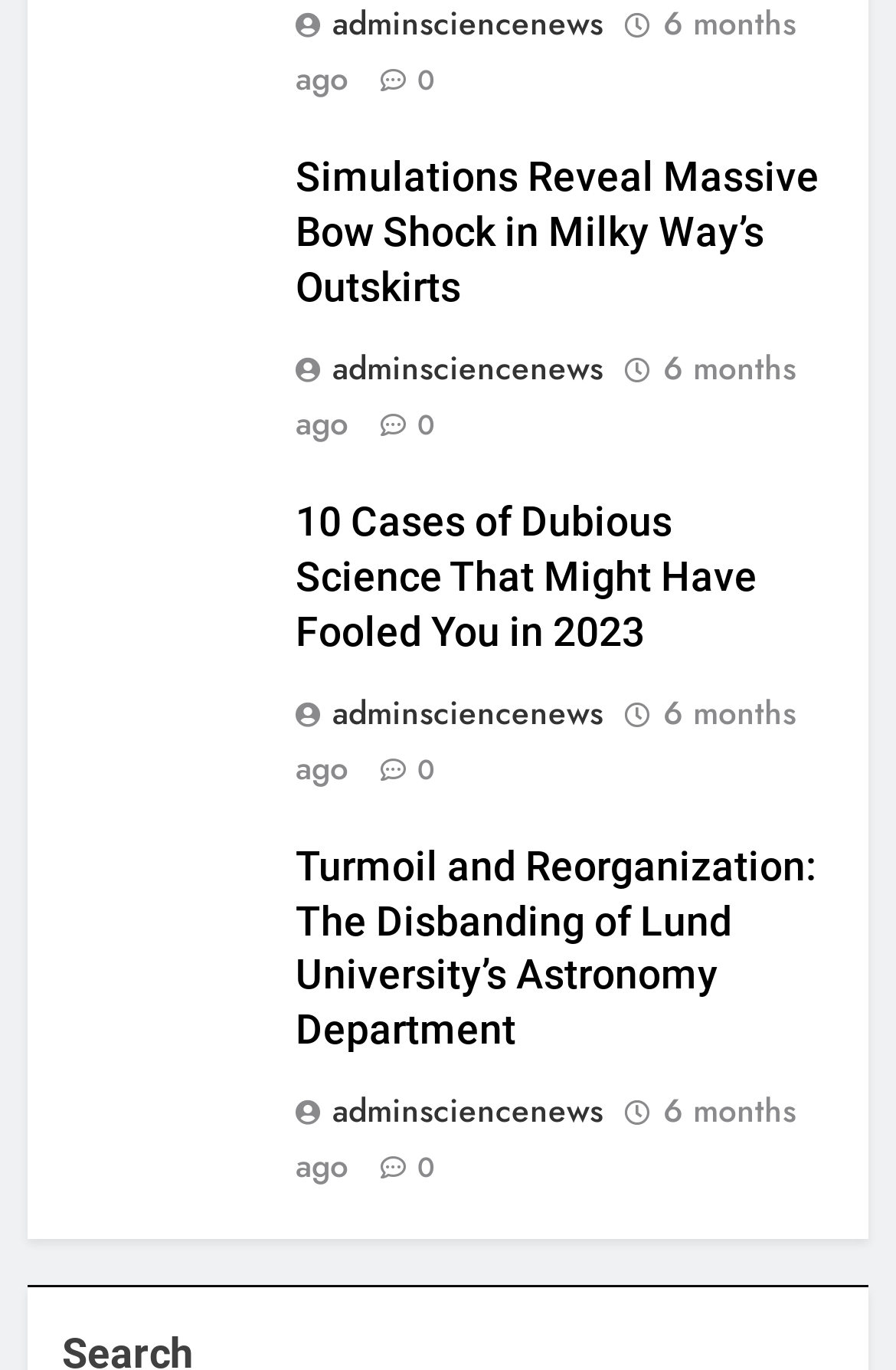What is the topic of the first article?
Give a one-word or short phrase answer based on the image.

Milky Way's Outskirts